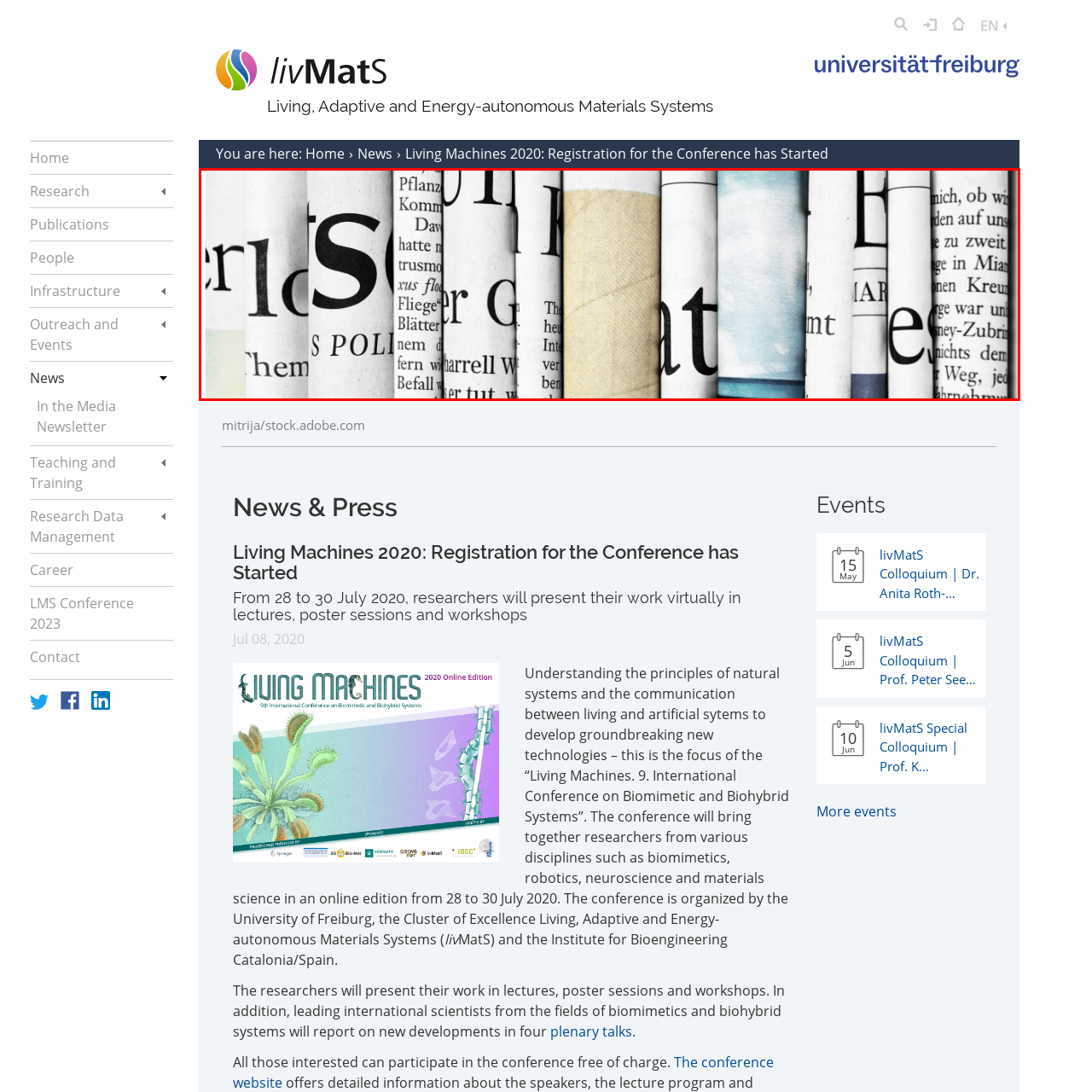Observe the image within the red-bordered area and respond to the following question in detail, making use of the visual information: What themes does the image represent?

The caption suggests that the image represents themes of communication, information dissemination, and the intersection of technology with natural systems, which are key topics within the 'Living Machines 2020' conference focused on biomimetic and biohybrid systems.